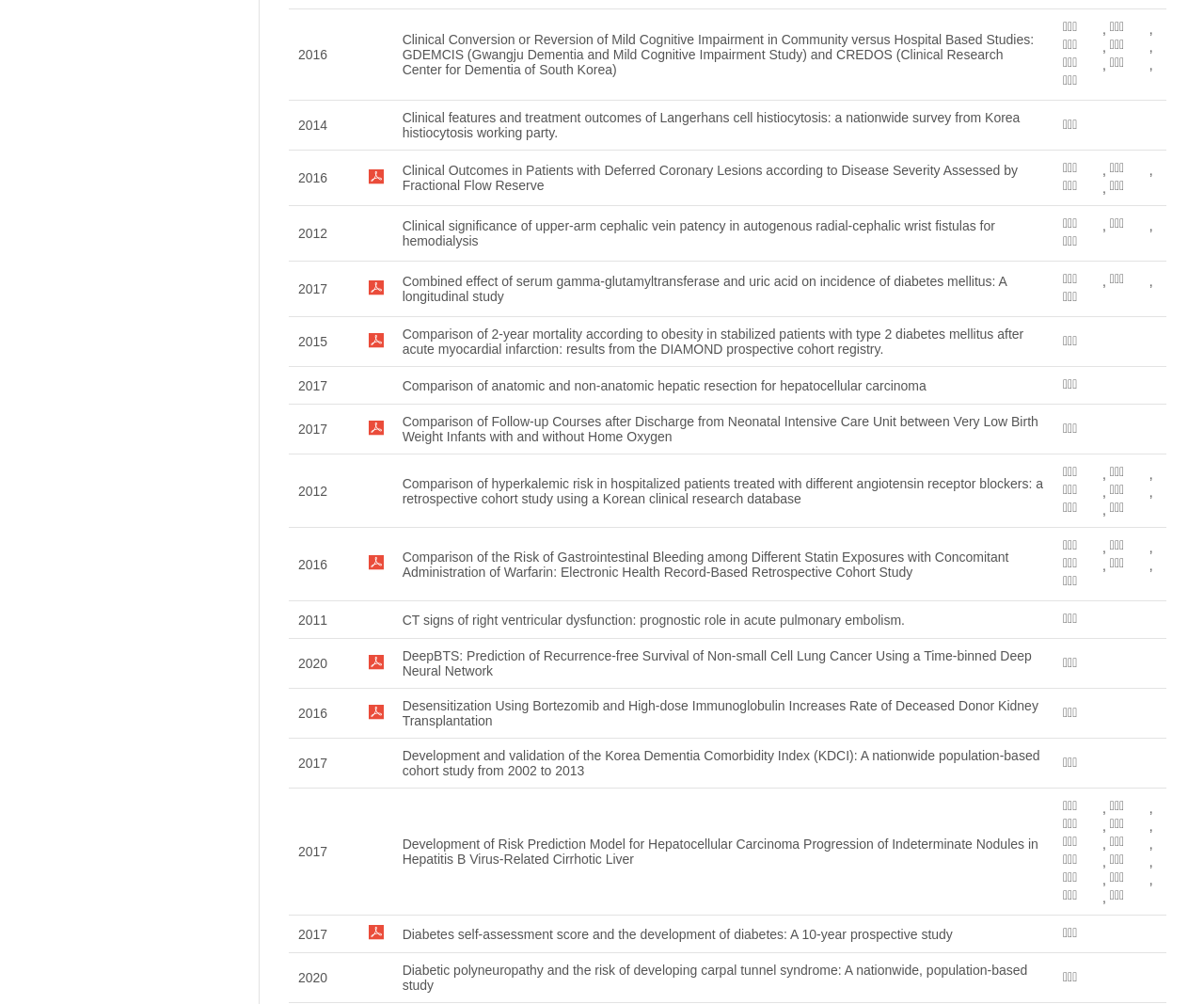Identify the bounding box coordinates of the element to click to follow this instruction: 'View article 'Clinical Conversion or Reversion of Mild Cognitive Impairment in Community versus Hospital Based Studies: GDEMCIS (Gwangju Dementia and Mild Cognitive Impairment Study) and CREDOS (Clinical Research Center for Dementia of South Korea)''. Ensure the coordinates are four float values between 0 and 1, provided as [left, top, right, bottom].

[0.334, 0.032, 0.859, 0.077]